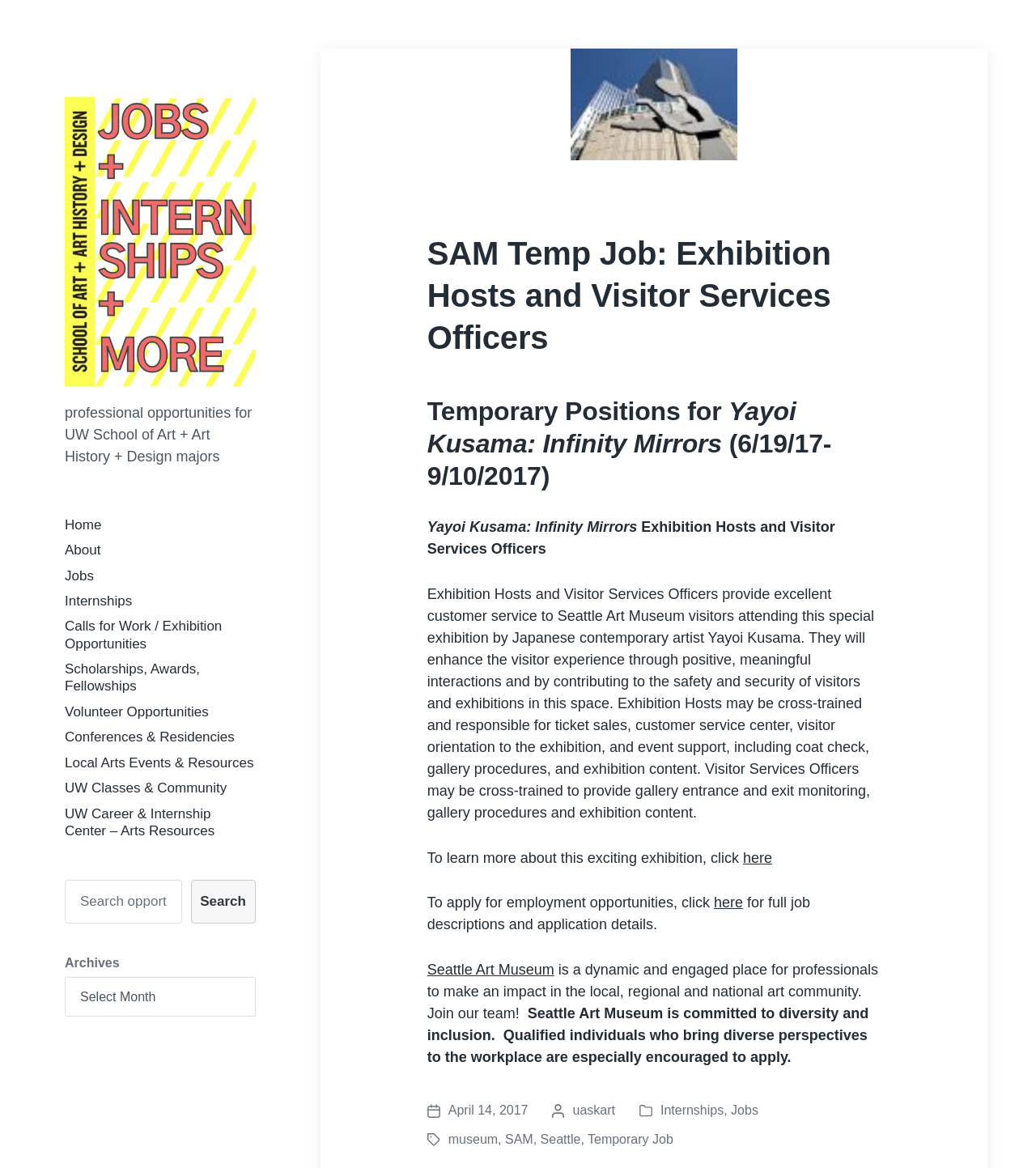Please give the bounding box coordinates of the area that should be clicked to fulfill the following instruction: "Search for jobs". The coordinates should be in the format of four float numbers from 0 to 1, i.e., [left, top, right, bottom].

[0.062, 0.753, 0.246, 0.791]